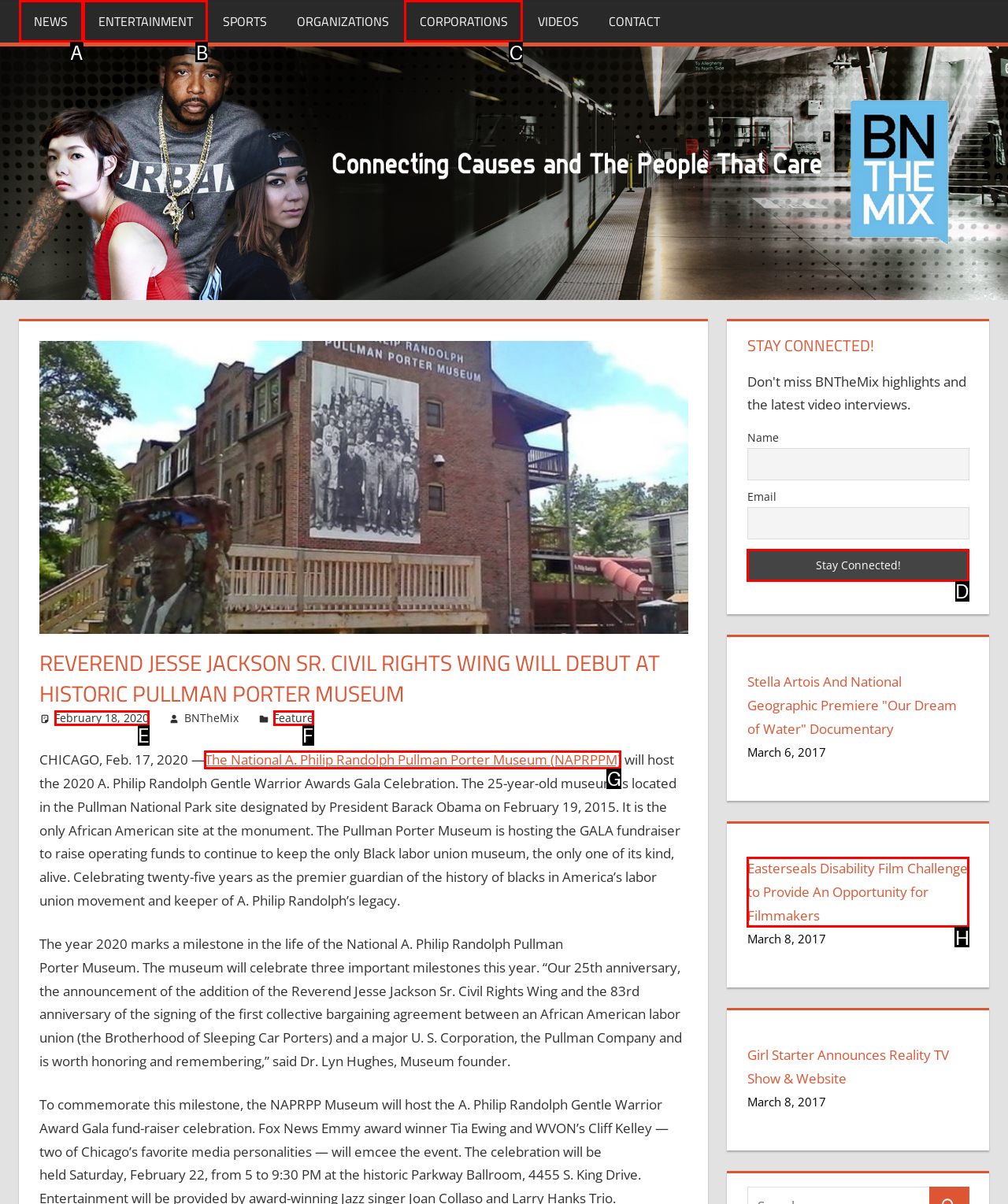Determine which letter corresponds to the UI element to click for this task: Click on Stay Connected!
Respond with the letter from the available options.

D